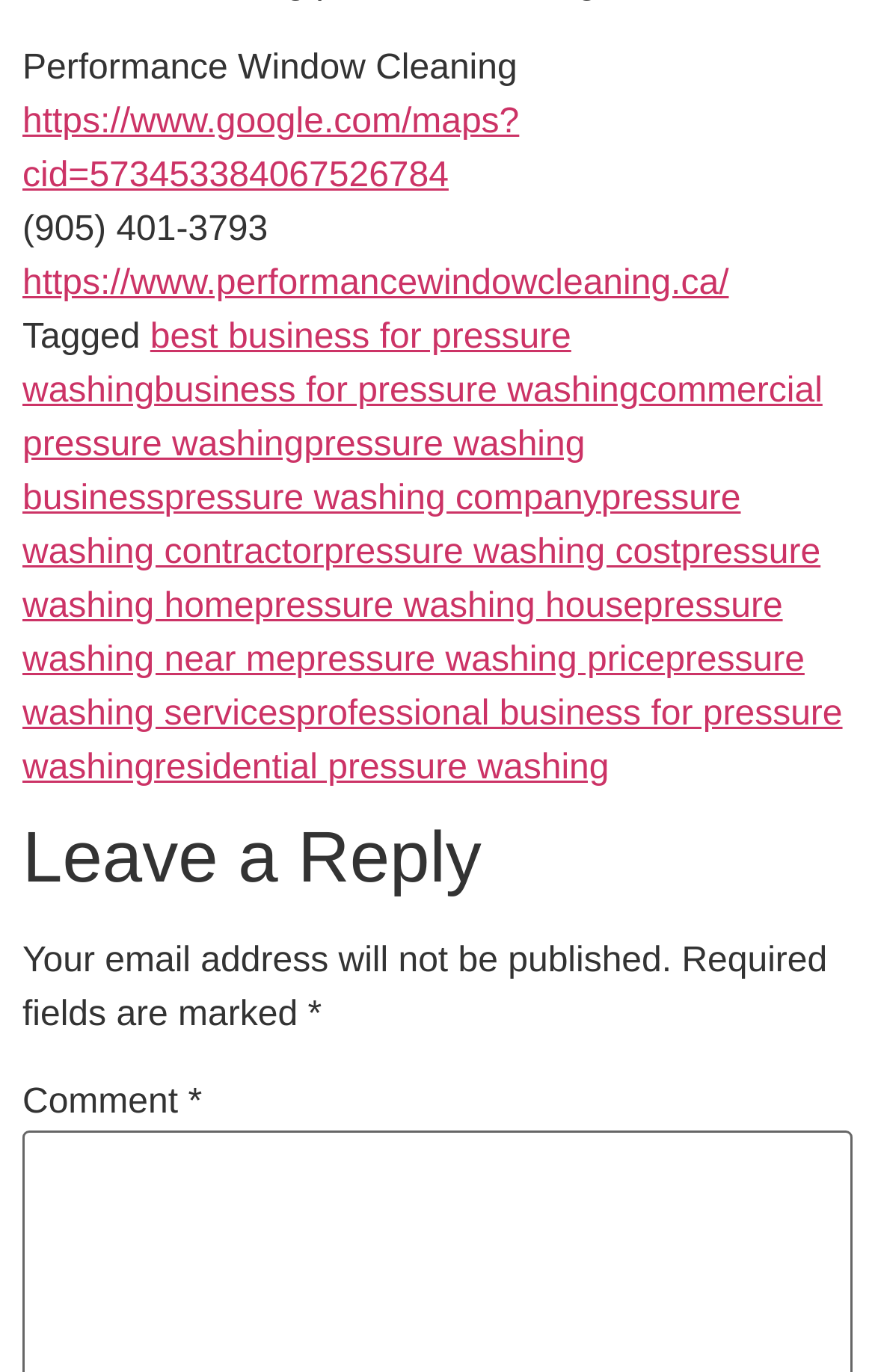Is email address required to leave a comment?
Please provide a single word or phrase based on the screenshot.

No